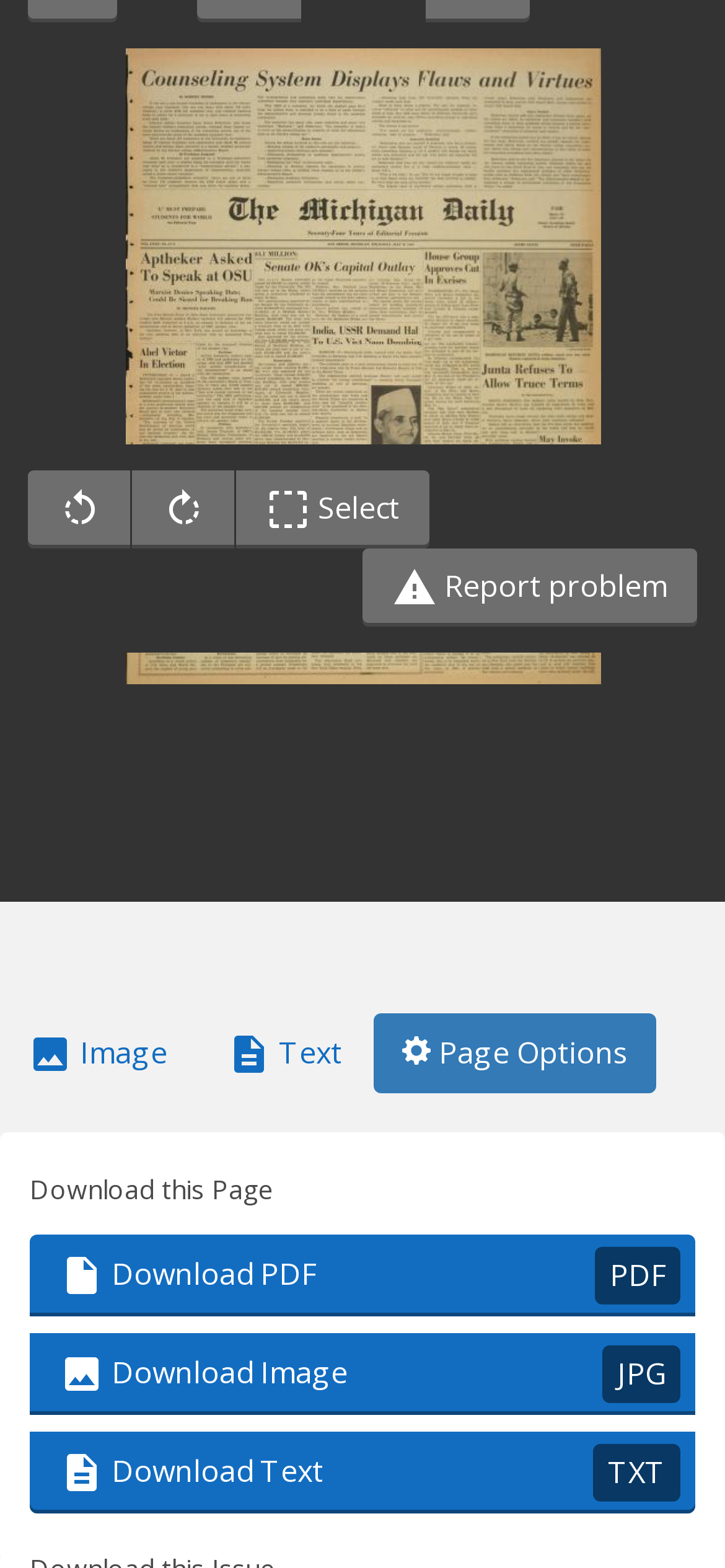Provide the bounding box coordinates for the UI element that is described as: "Image".

[0.0, 0.646, 0.269, 0.698]